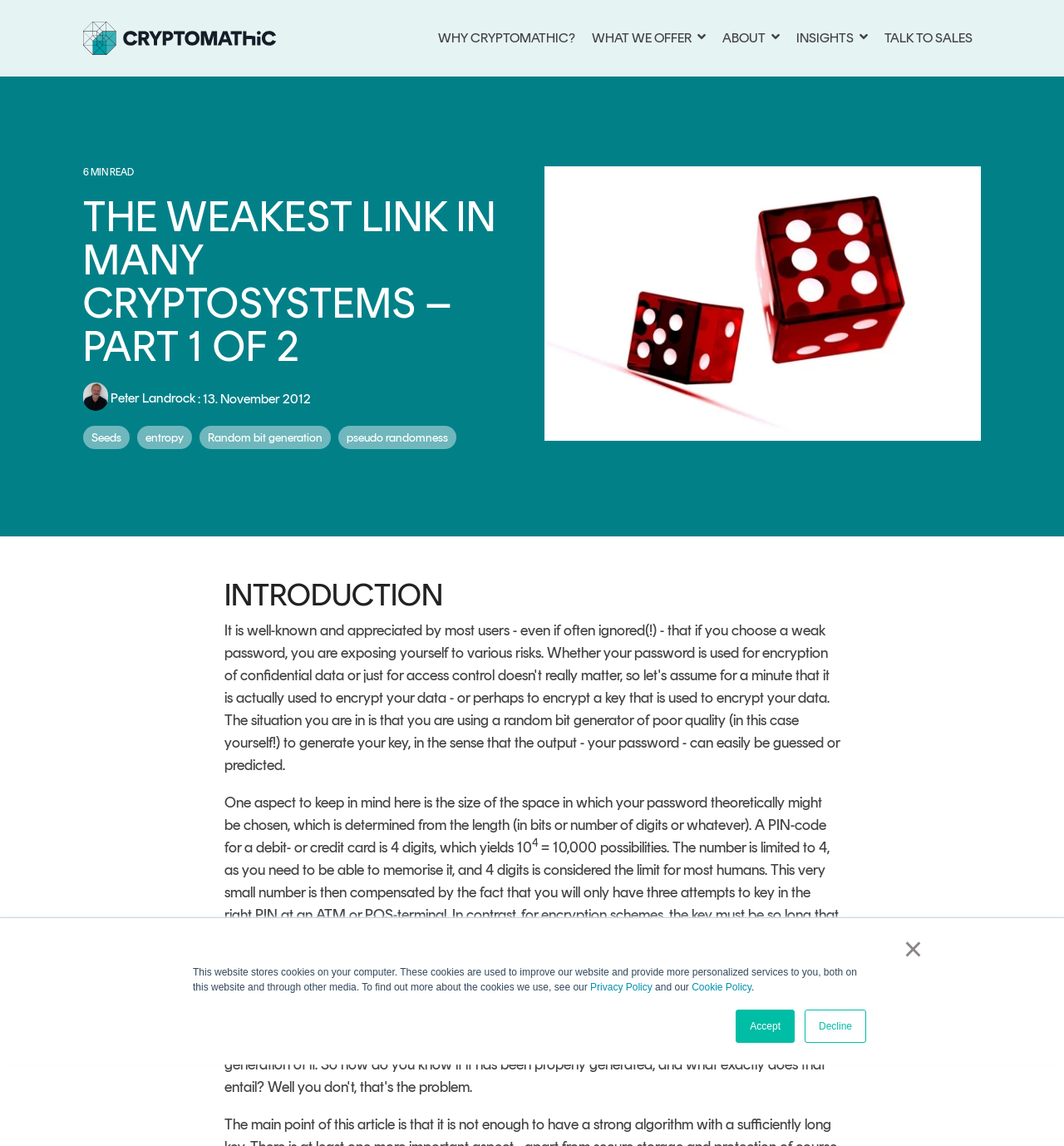Determine the bounding box coordinates for the UI element described. Format the coordinates as (top-left x, top-left y, bottom-right x, bottom-right y) and ensure all values are between 0 and 1. Element description: SERVICES

[0.652, 0.062, 0.726, 0.09]